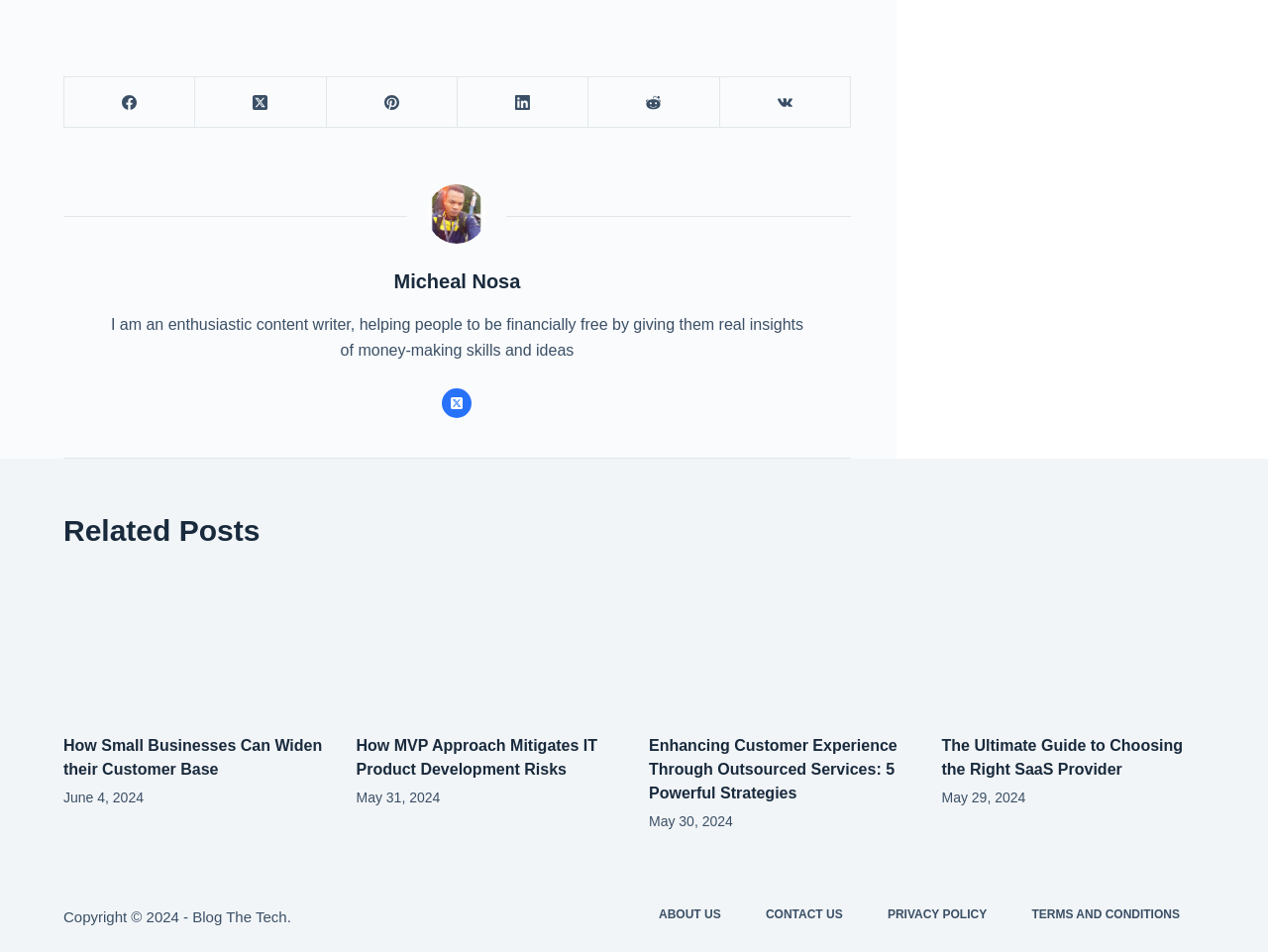What is the purpose of the website?
Give a single word or phrase answer based on the content of the image.

Financial freedom